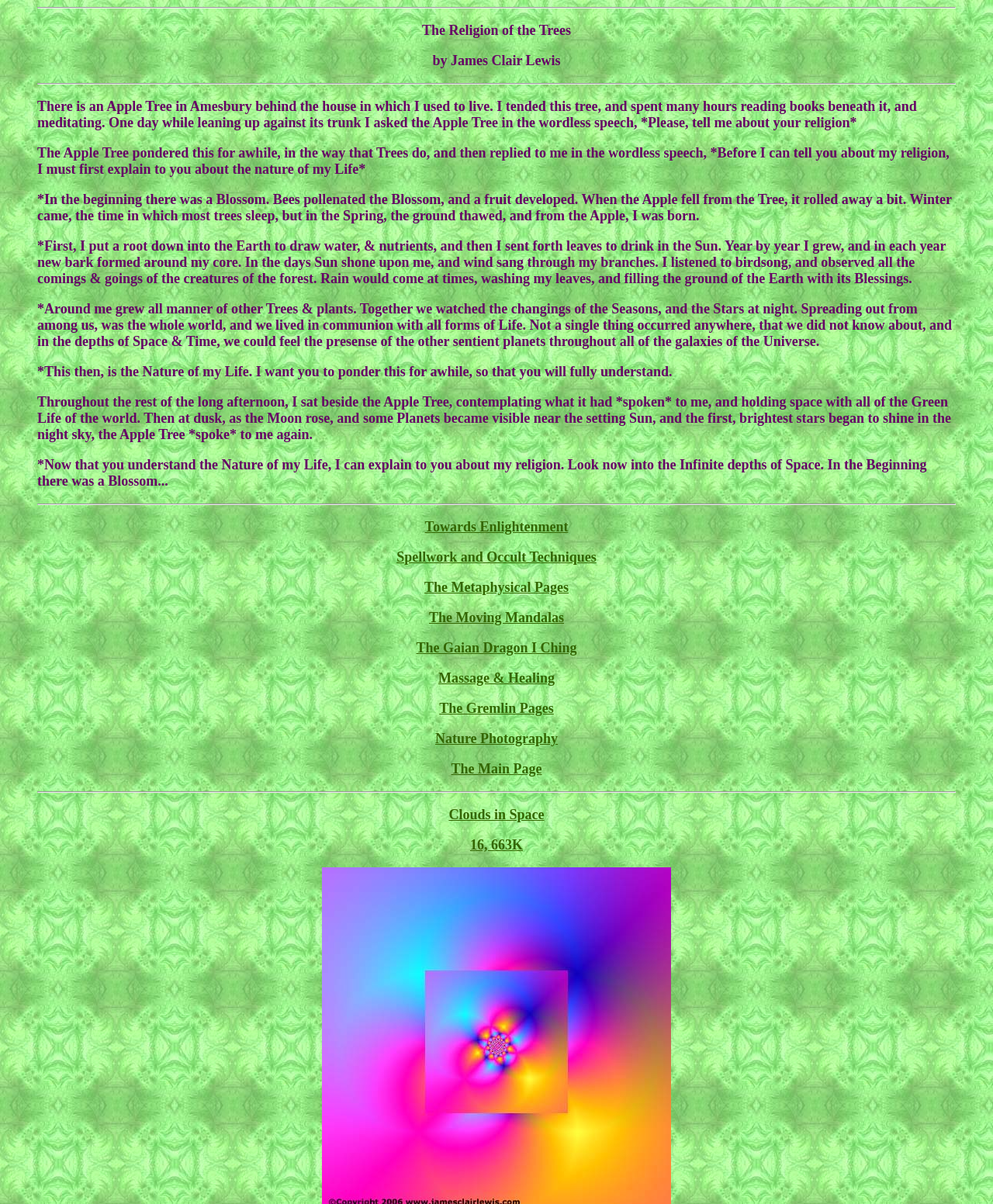Bounding box coordinates are to be given in the format (top-left x, top-left y, bottom-right x, bottom-right y). All values must be floating point numbers between 0 and 1. Provide the bounding box coordinate for the UI element described as: The Main Page

[0.454, 0.632, 0.546, 0.645]